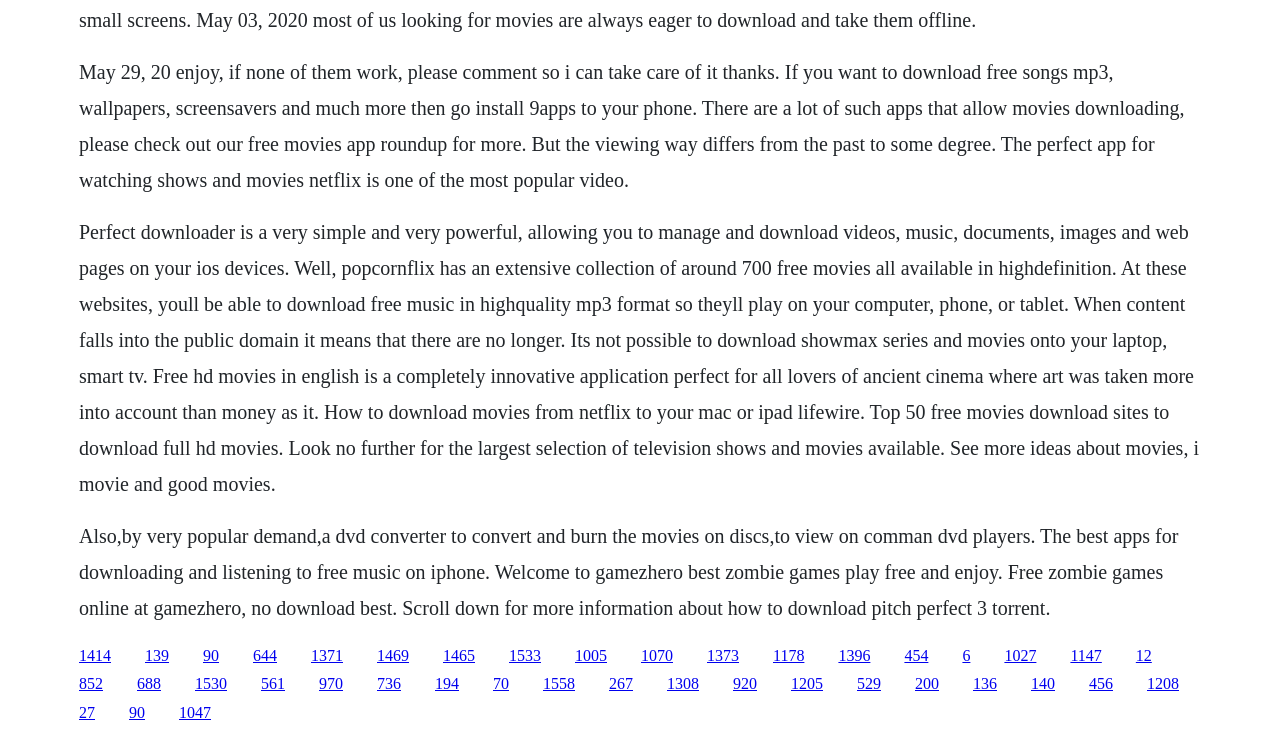Pinpoint the bounding box coordinates of the clickable element needed to complete the instruction: "Click the link to download Pitch Perfect 3 torrent". The coordinates should be provided as four float numbers between 0 and 1: [left, top, right, bottom].

[0.062, 0.879, 0.087, 0.902]